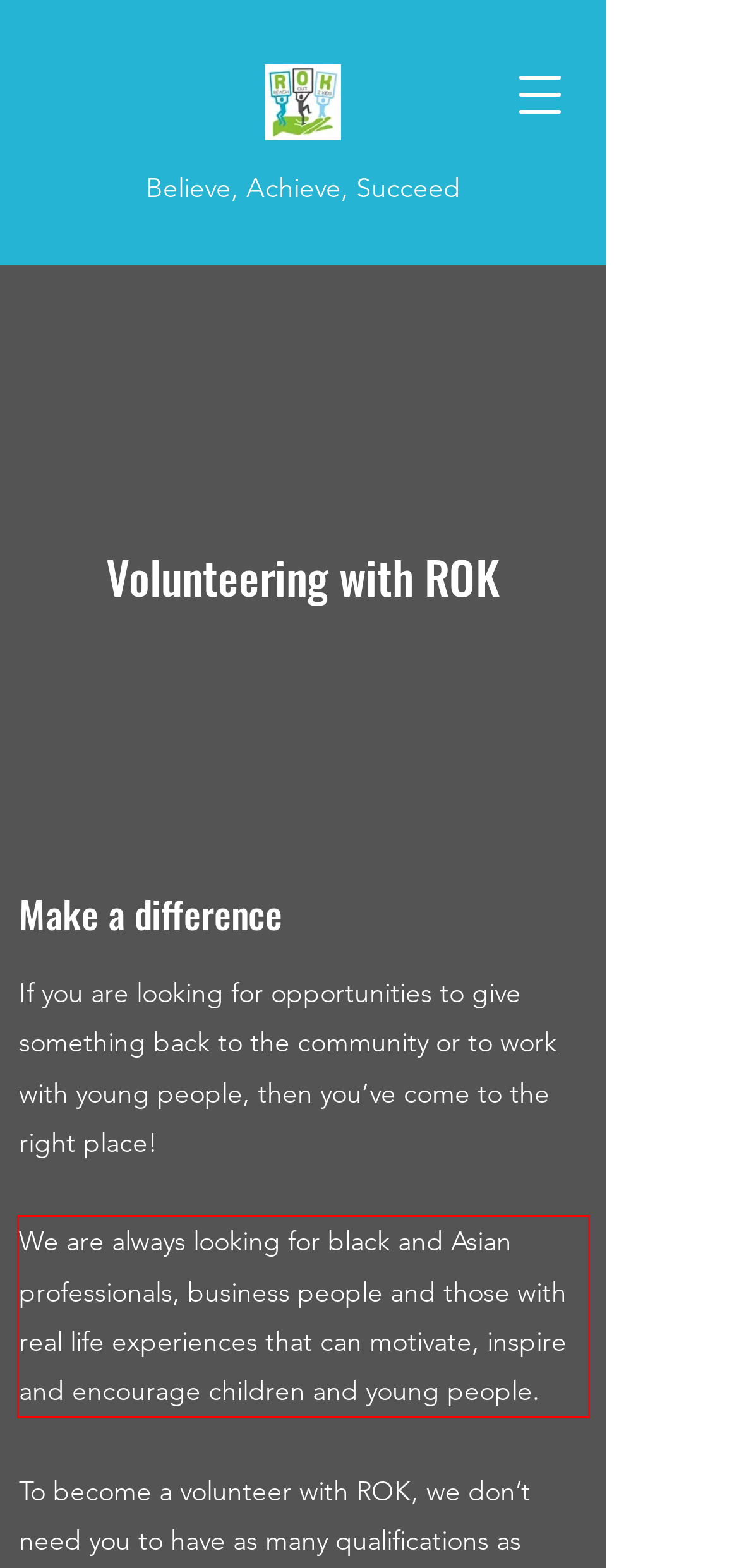There is a screenshot of a webpage with a red bounding box around a UI element. Please use OCR to extract the text within the red bounding box.

We are always looking for black and Asian professionals, business people and those with real life experiences that can motivate, inspire and encourage children and young people.